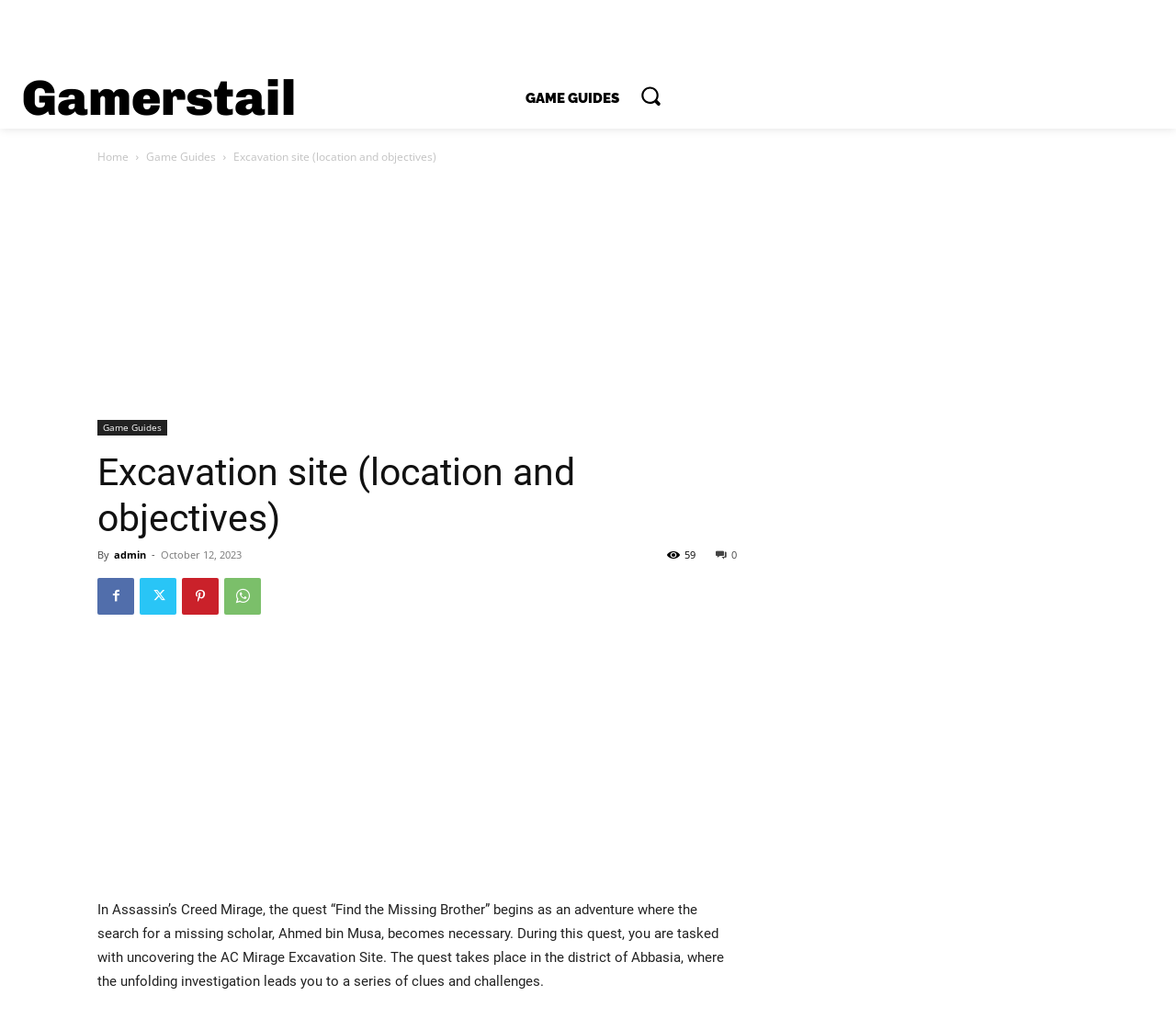Please respond to the question using a single word or phrase:
How many views does the webpage have?

59